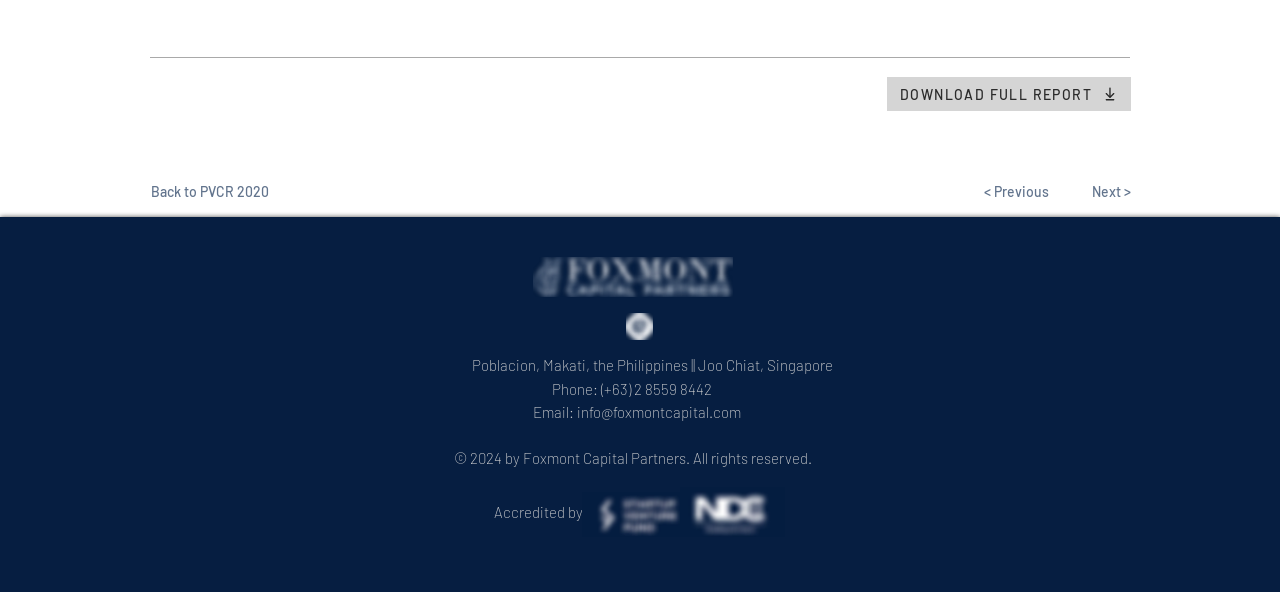Locate the bounding box coordinates of the segment that needs to be clicked to meet this instruction: "Download full report".

[0.693, 0.13, 0.884, 0.188]